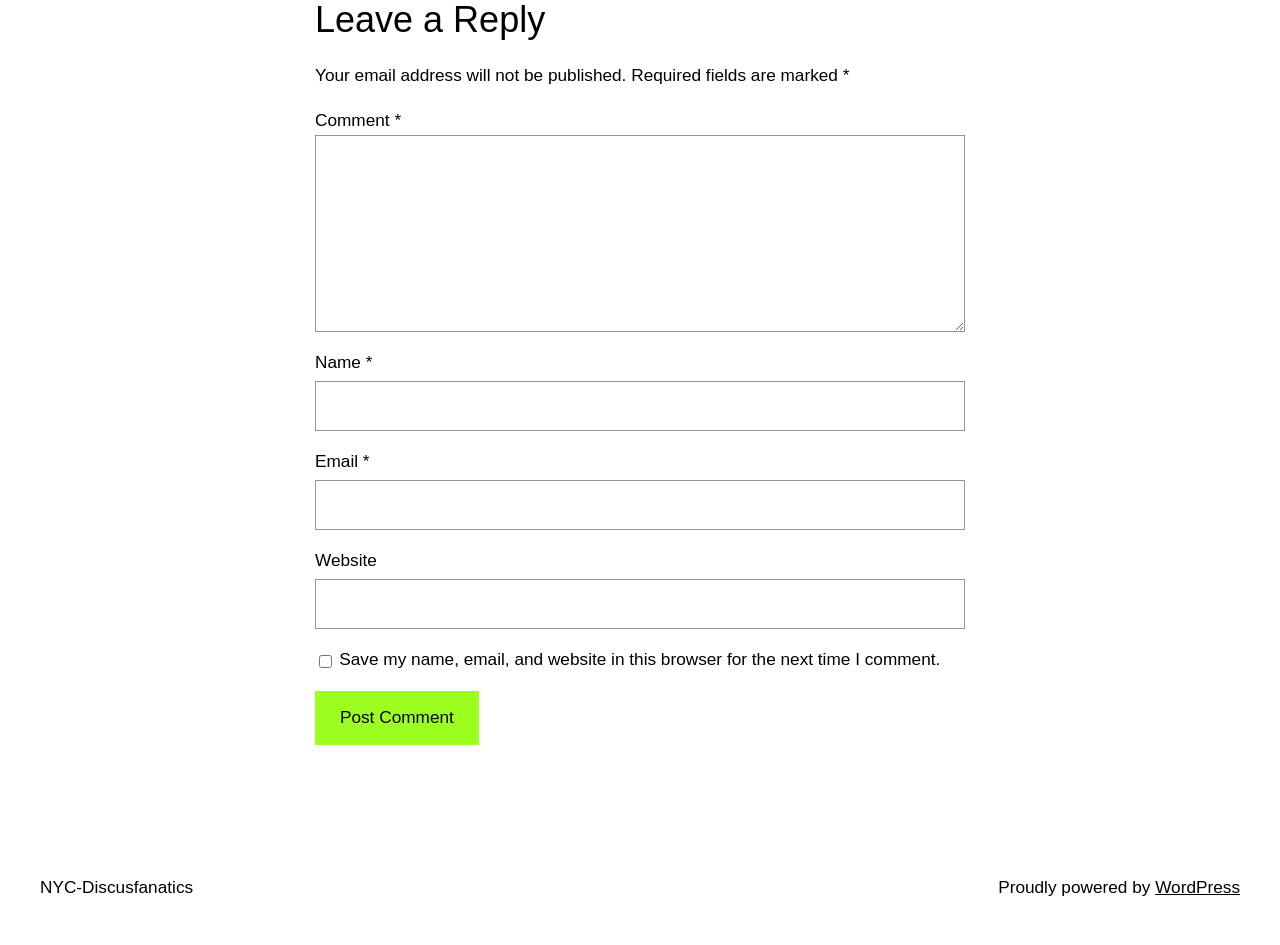Please provide a one-word or short phrase answer to the question:
What is the website powered by?

WordPress